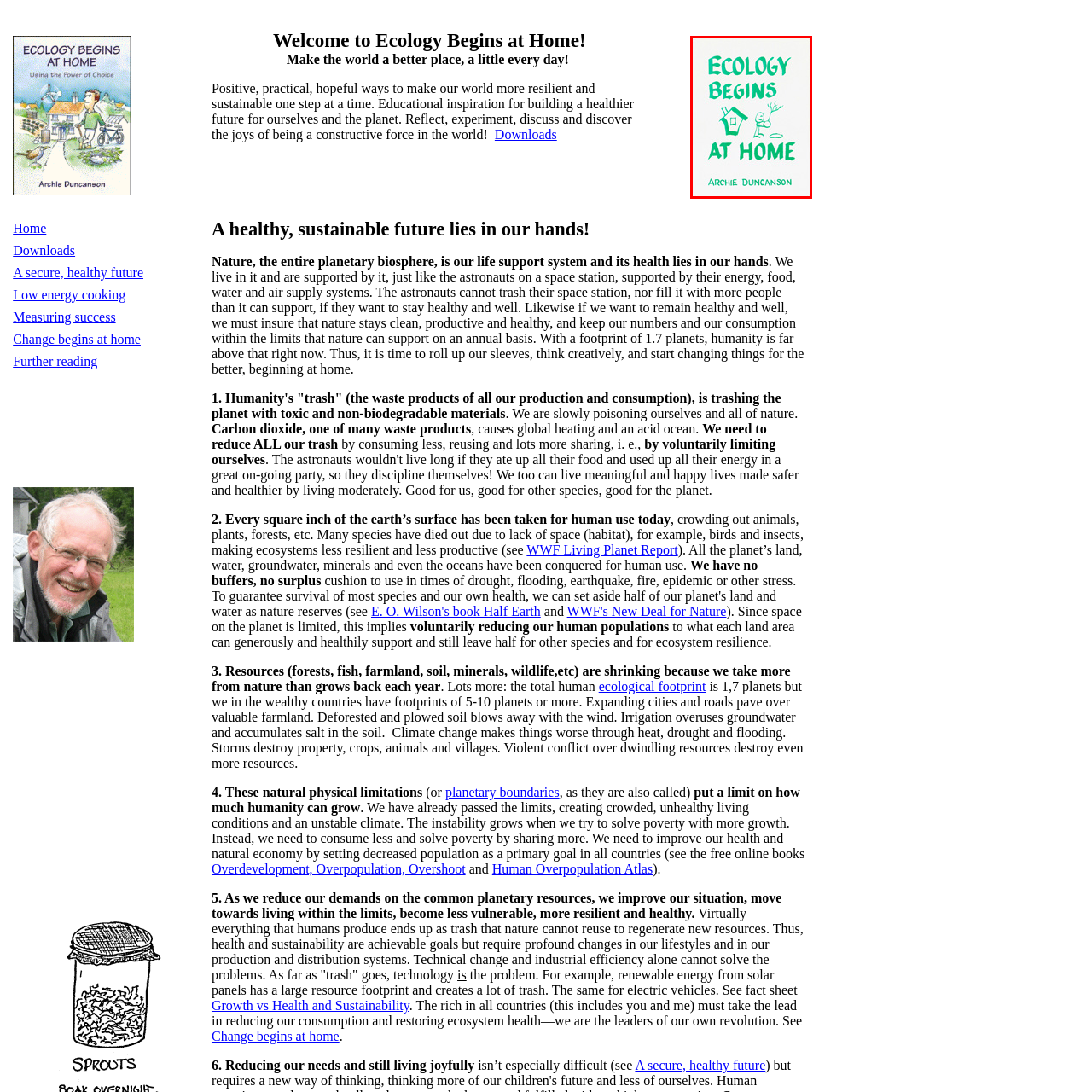What is the color of the lettering on the book cover?
Review the image marked by the red bounding box and deliver a detailed response to the question.

According to the caption, the title of the book is written in bold, green lettering, which draws attention to the central theme of ecological responsibility.